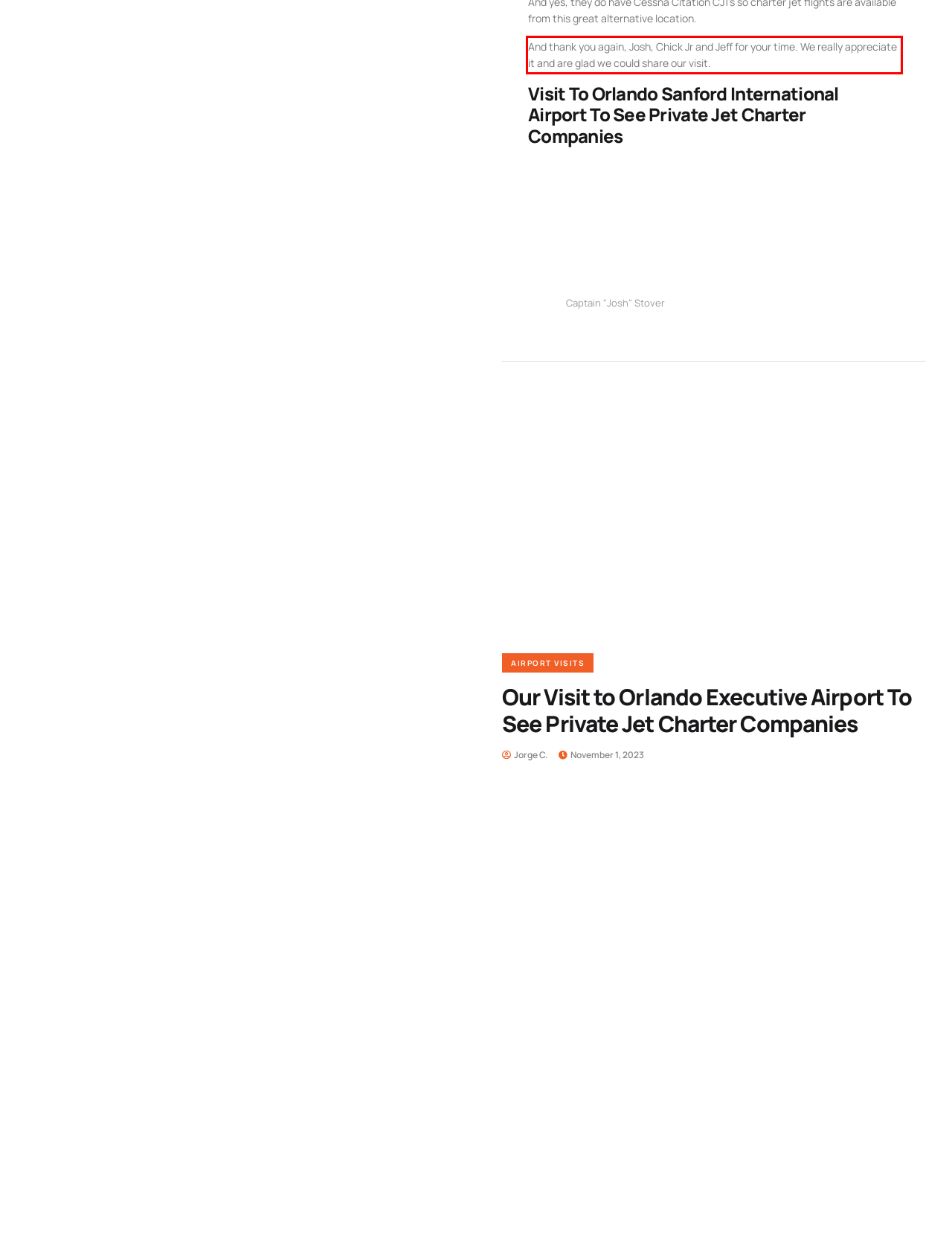You are looking at a screenshot of a webpage with a red rectangle bounding box. Use OCR to identify and extract the text content found inside this red bounding box.

And thank you again, Josh, Chick Jr and Jeff for your time. We really appreciate it and are glad we could share our visit.